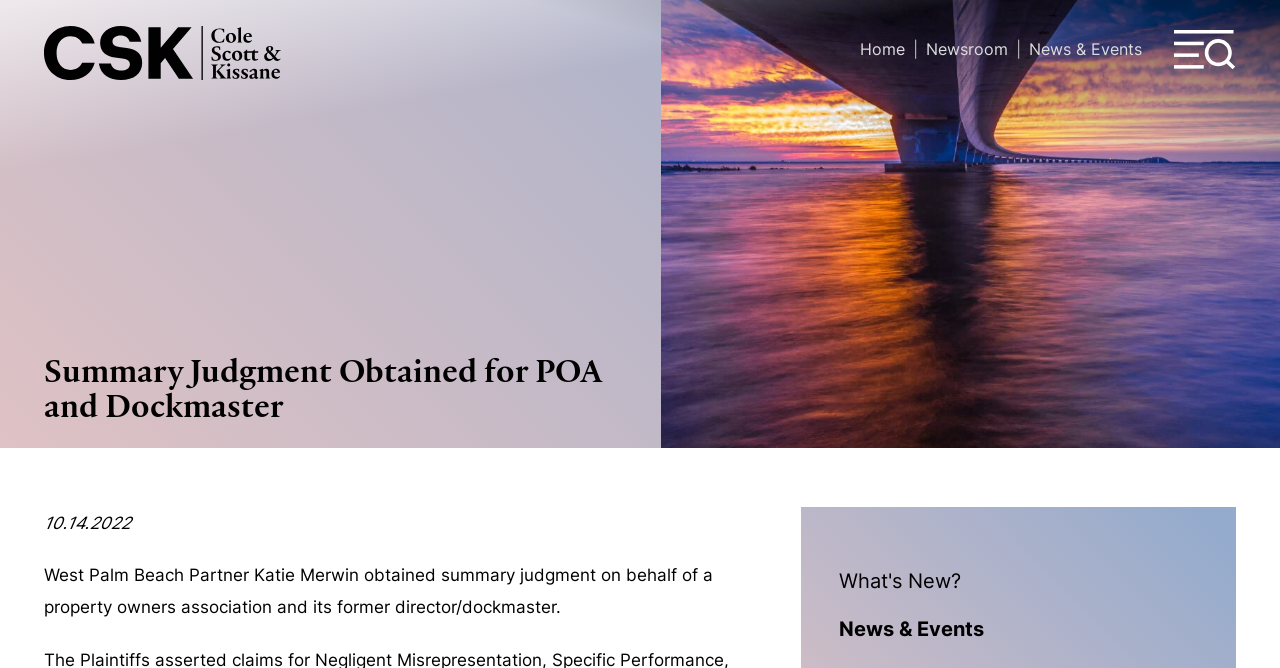Provide a one-word or brief phrase answer to the question:
Who obtained summary judgment?

Katie Merwin